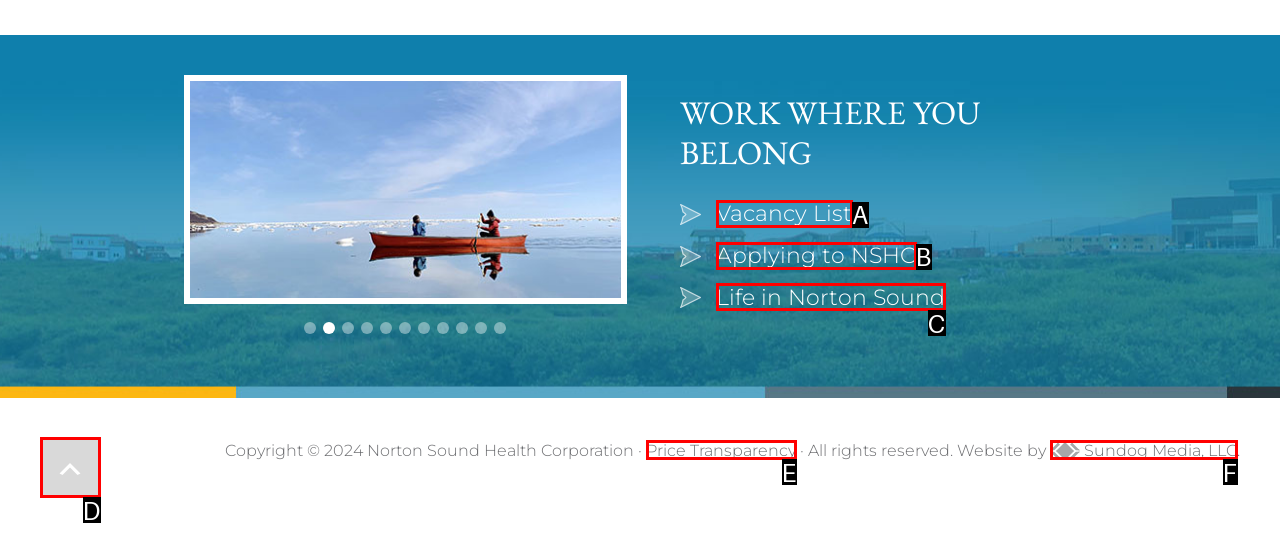Match the description: Life in Norton Sound to the appropriate HTML element. Respond with the letter of your selected option.

C